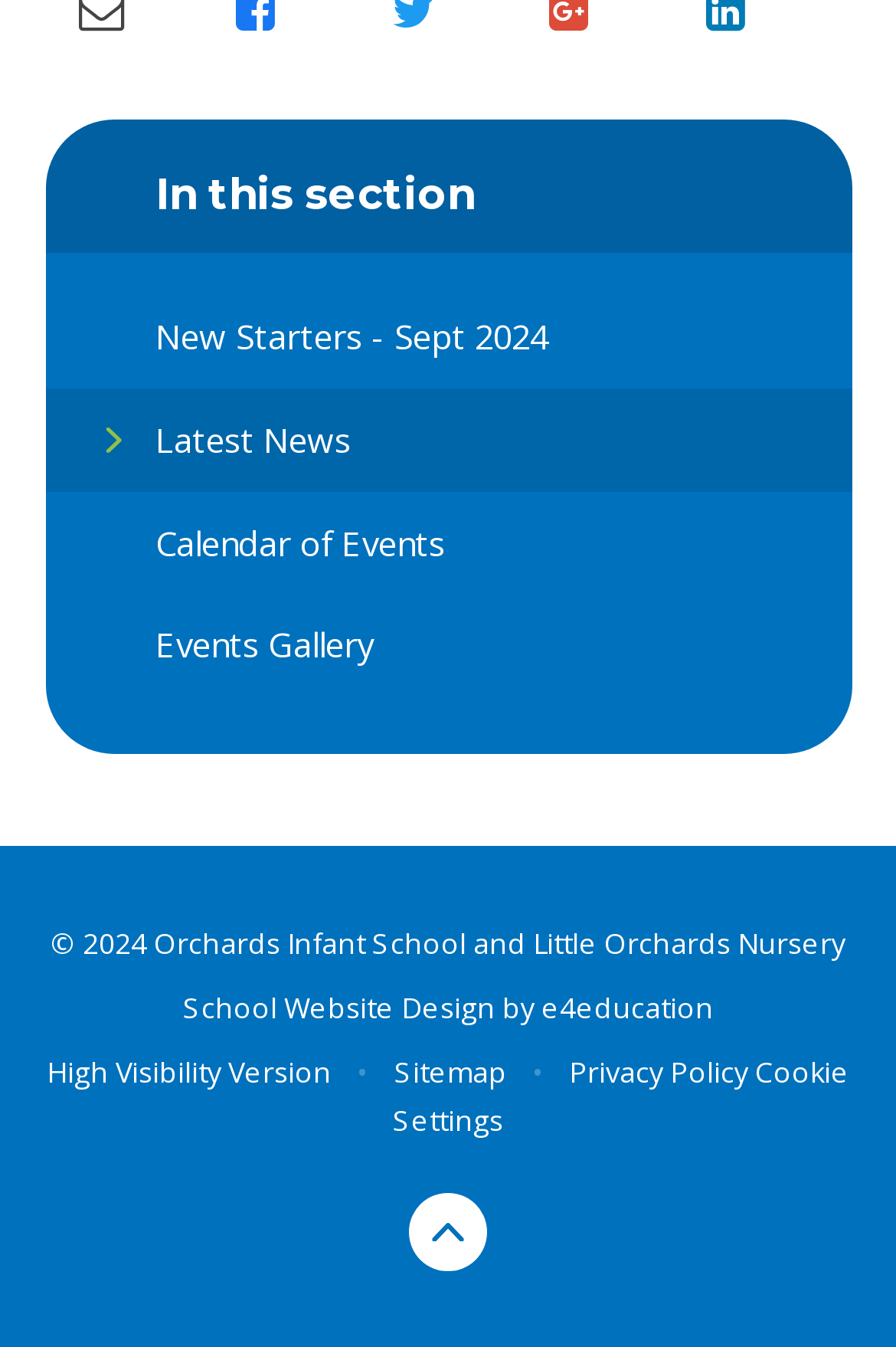Determine the bounding box coordinates of the clickable element necessary to fulfill the instruction: "Browse the Calendar of Events". Provide the coordinates as four float numbers within the 0 to 1 range, i.e., [left, top, right, bottom].

[0.05, 0.366, 0.95, 0.442]